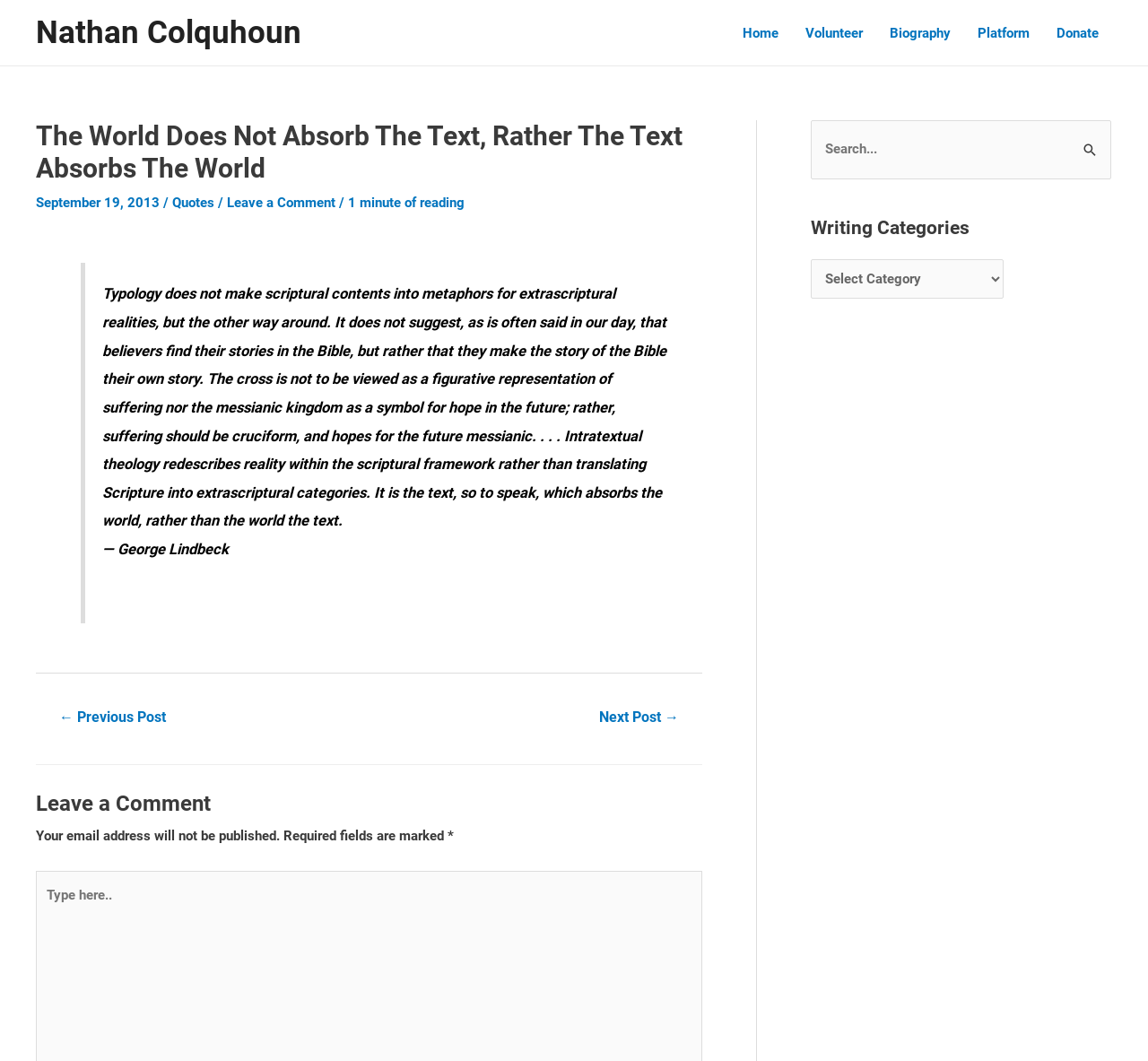Utilize the details in the image to thoroughly answer the following question: What is the category of the writing?

I found the category of the writing by looking at the header section of the article, which has a link to 'Quotes'. This suggests that the category of the writing is Quotes.